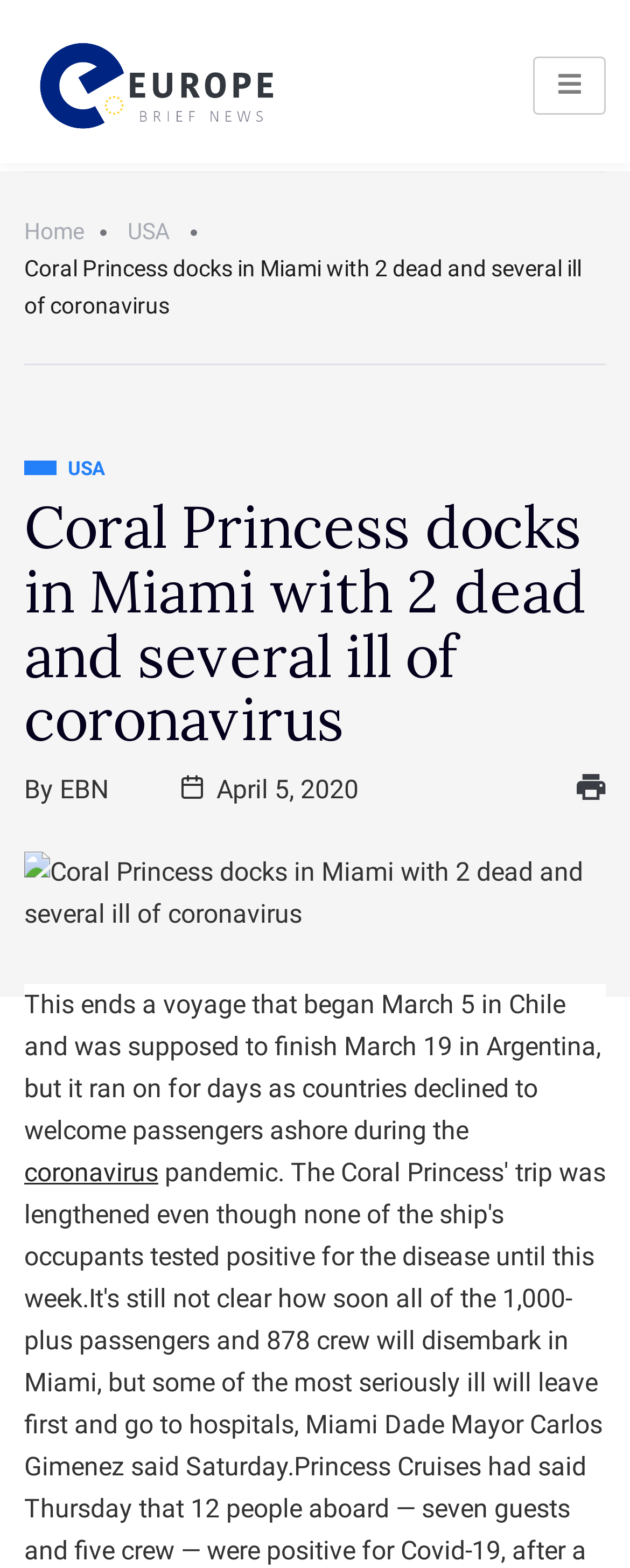Elaborate on the different components and information displayed on the webpage.

The webpage appears to be a news article about the Coral Princess cruise ship docking in Miami with two deaths and several illnesses related to the coronavirus. 

At the top right corner, there is a hamburger-icon button. On the top left, there are several links, including "Home" and "USA", which are positioned horizontally next to each other. Below these links, the title of the article "Coral Princess docks in Miami with 2 dead and several ill of coronavirus" is displayed prominently. 

Further down, there is a heading with the same title as the article, followed by the author's name "EBN" and the date "April 5, 2020". On the right side of the author's name, there is a share icon. 

Below the heading, there is an image related to the article, which takes up most of the width of the page. Underneath the image, there is a paragraph of text that describes the voyage of the Coral Princess, which began in Chile and was supposed to end in Argentina but was delayed due to the coronavirus pandemic. The text also contains a link to the term "coronavirus".